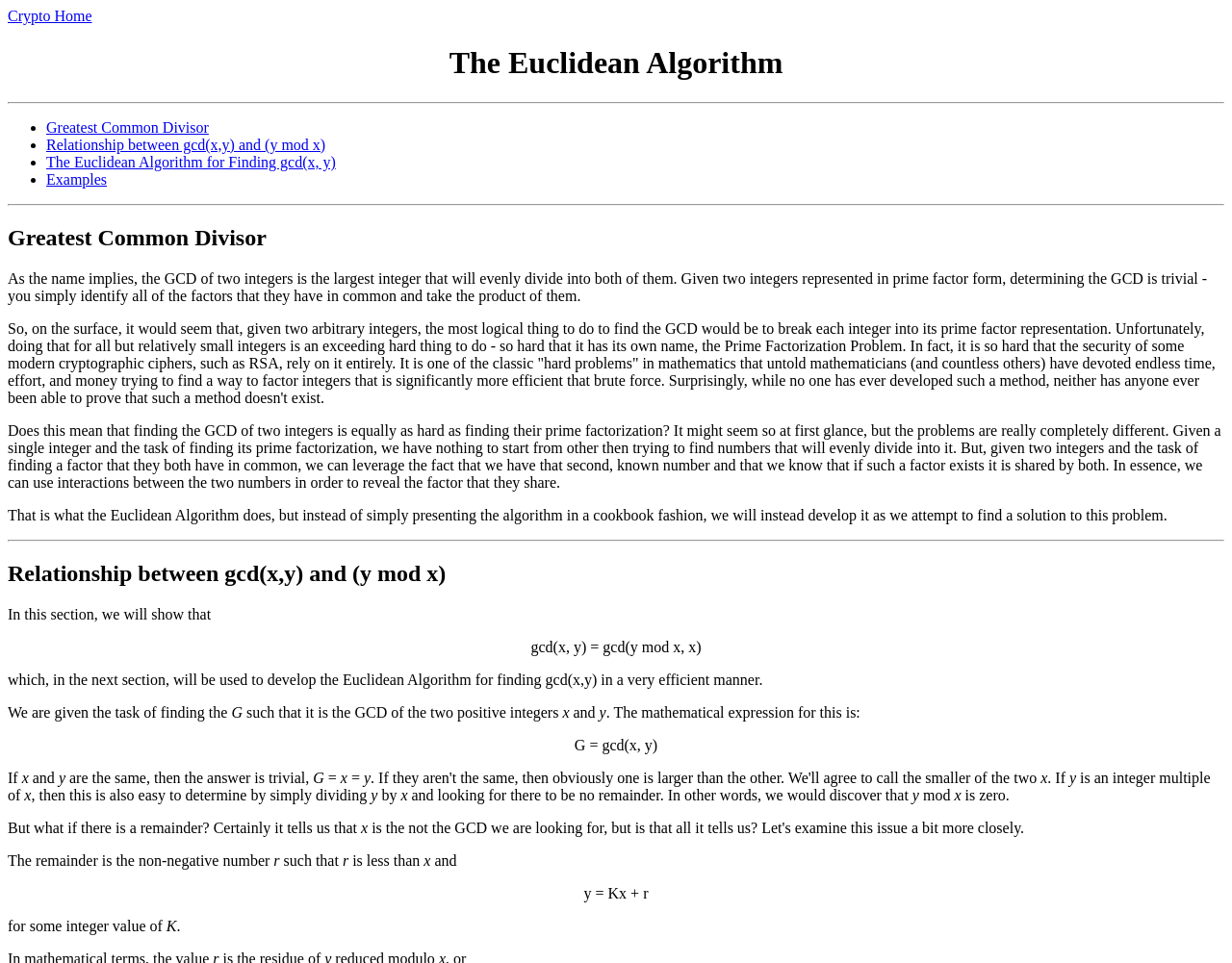Ascertain the bounding box coordinates for the UI element detailed here: "Crypto Home". The coordinates should be provided as [left, top, right, bottom] with each value being a float between 0 and 1.

[0.006, 0.008, 0.075, 0.025]